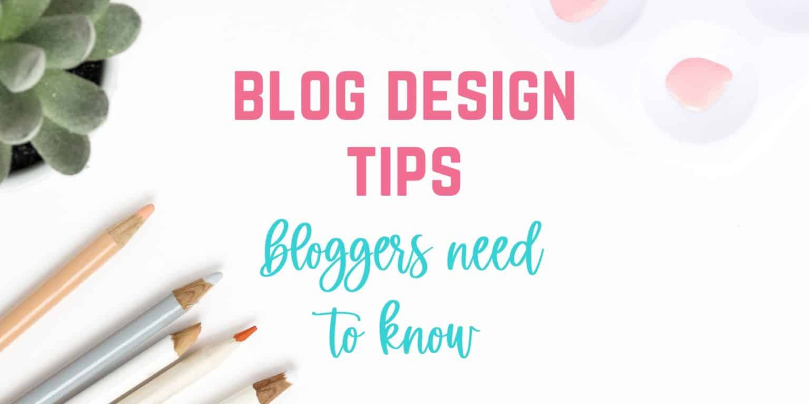What type of plant is shown in the image?
Please answer using one word or phrase, based on the screenshot.

succulent